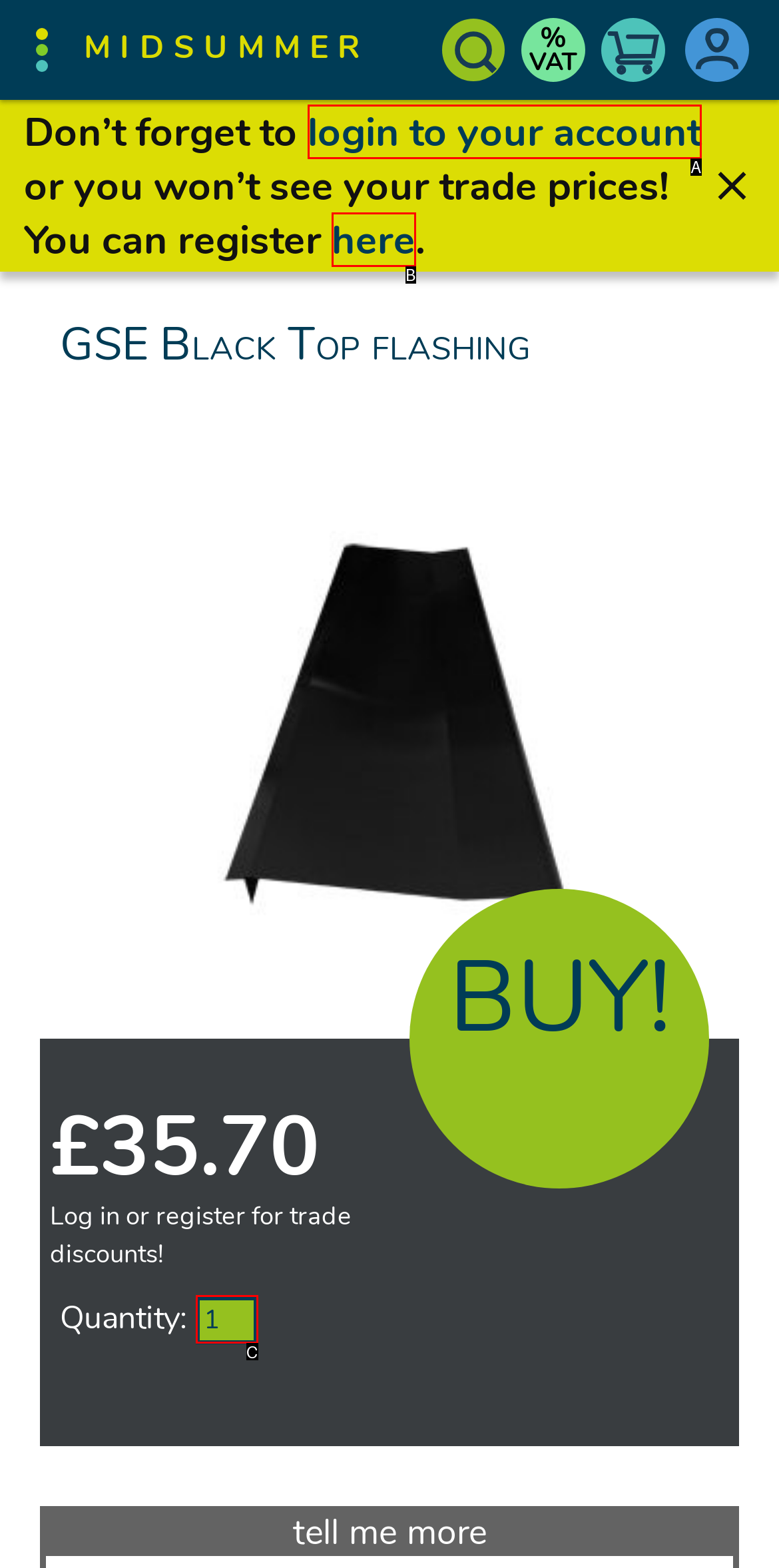Choose the option that matches the following description: login to your account
Answer with the letter of the correct option.

A